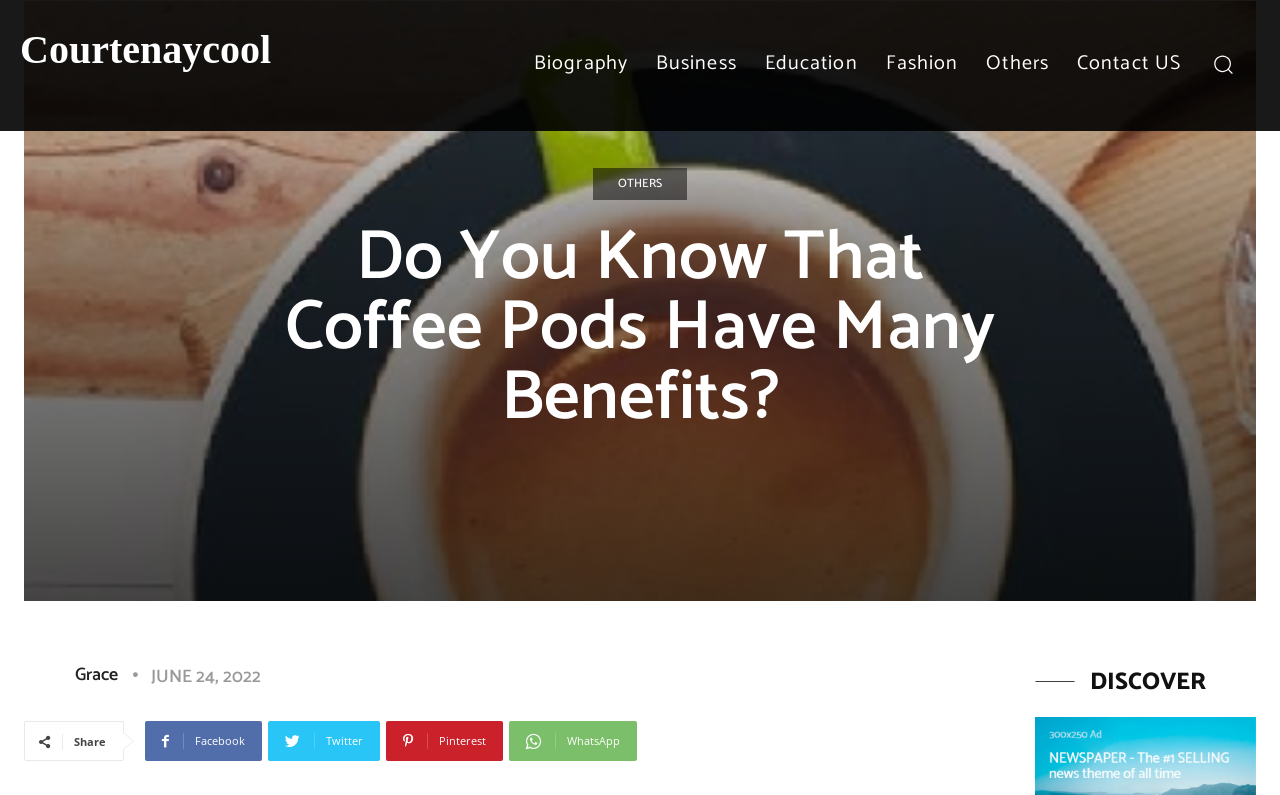Please specify the bounding box coordinates of the clickable section necessary to execute the following command: "view Grace".

[0.019, 0.824, 0.056, 0.874]